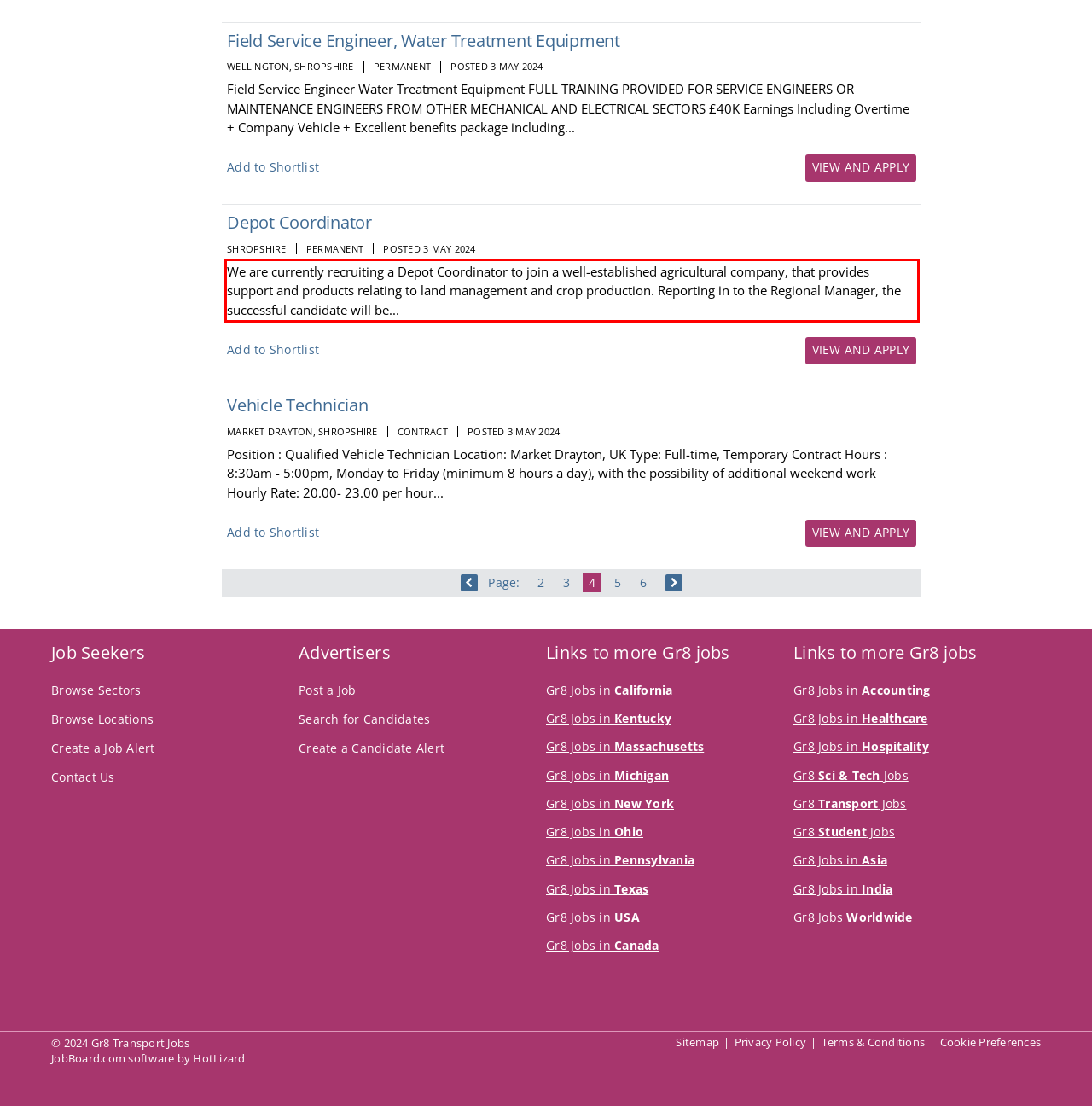Examine the webpage screenshot, find the red bounding box, and extract the text content within this marked area.

We are currently recruiting a Depot Coordinator to join a well-established agricultural company, that provides support and products relating to land management and crop production. Reporting in to the Regional Manager, the successful candidate will be...